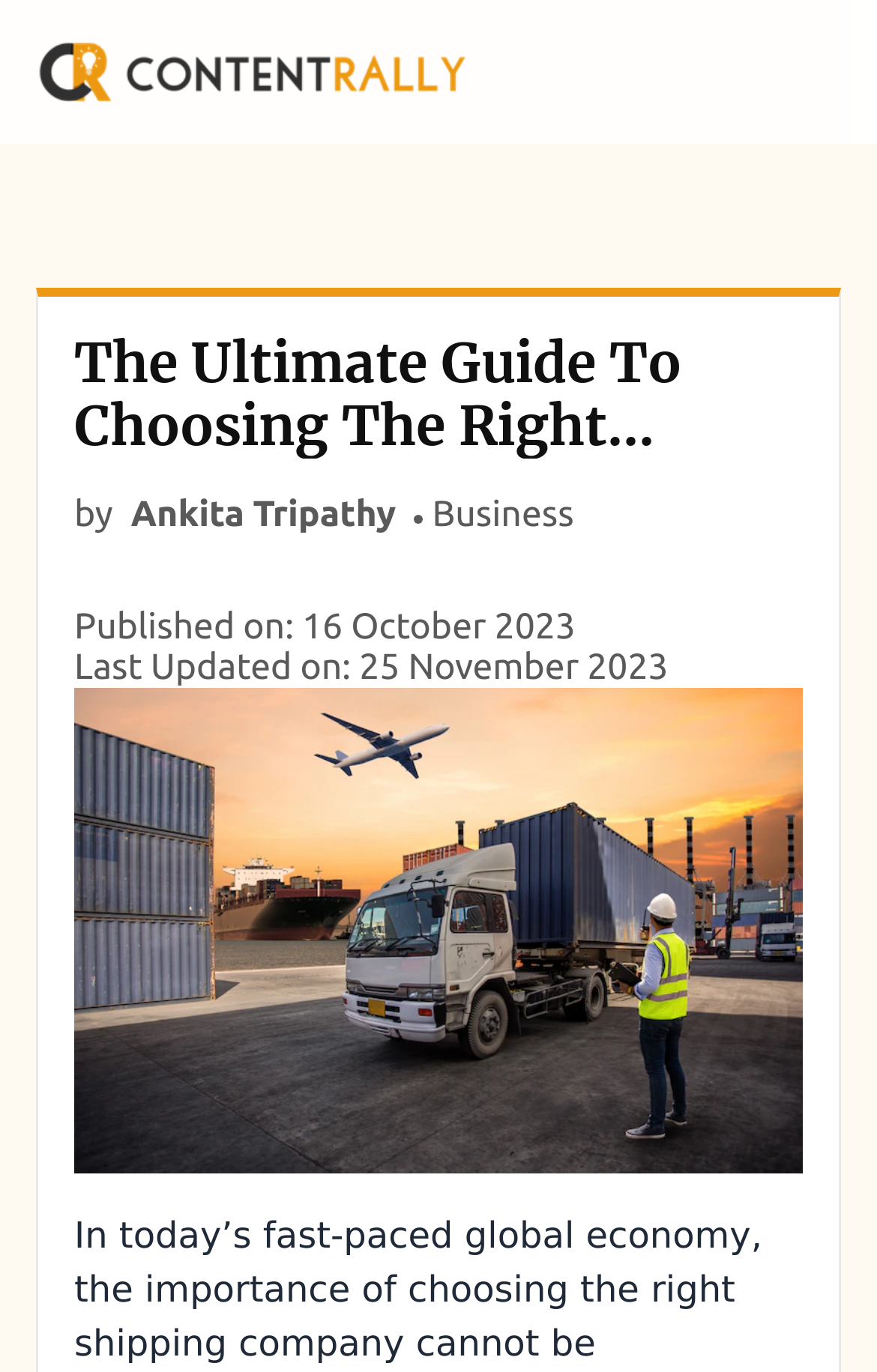Provide the bounding box coordinates for the specified HTML element described in this description: "Ankita Tripathy". The coordinates should be four float numbers ranging from 0 to 1, in the format [left, top, right, bottom].

[0.149, 0.36, 0.452, 0.39]